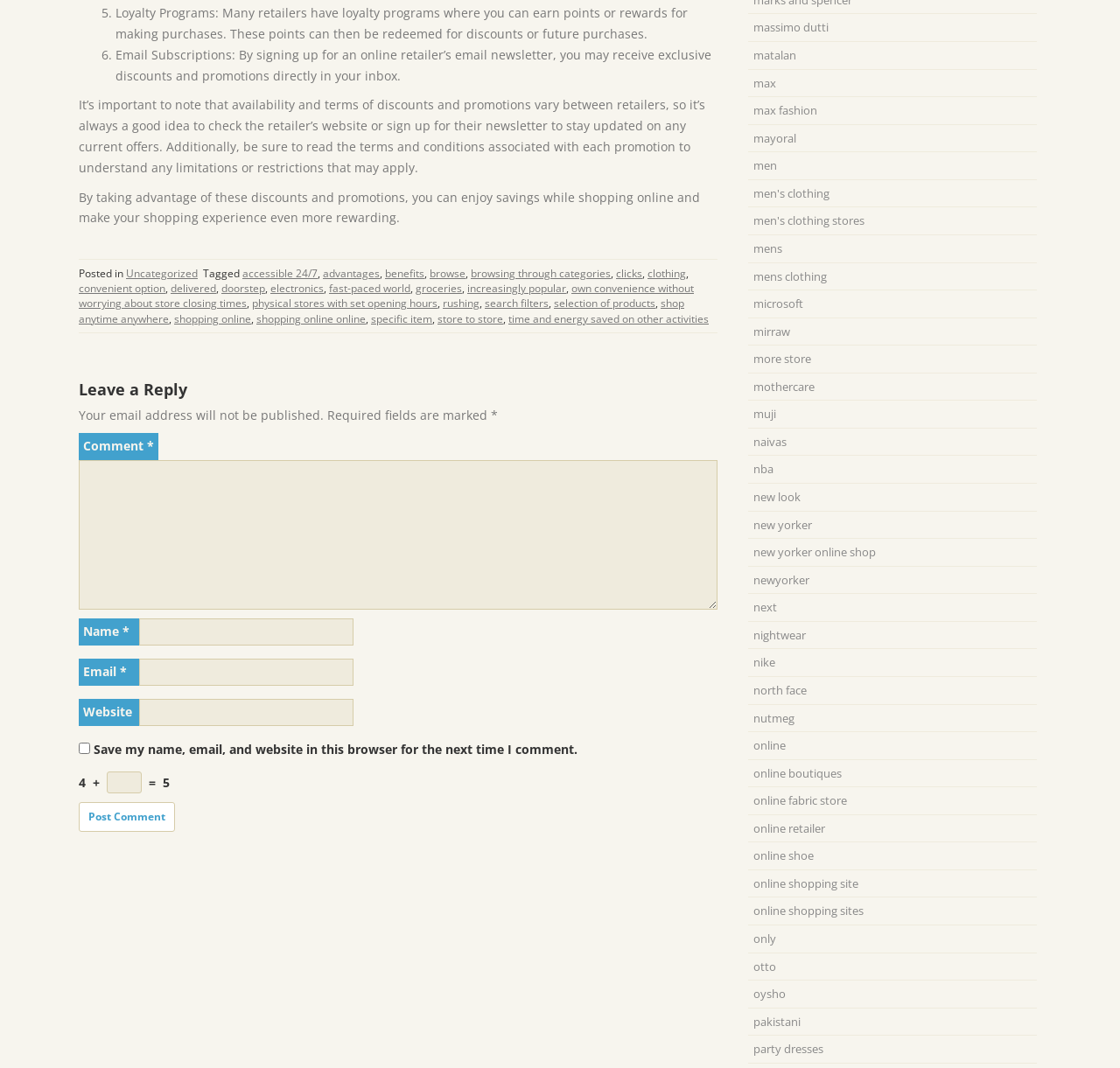What is the purpose of search filters?
Please interpret the details in the image and answer the question thoroughly.

The webpage mentions search filters as one of the advantages of shopping online, implying that they can be used to find specific items more easily.